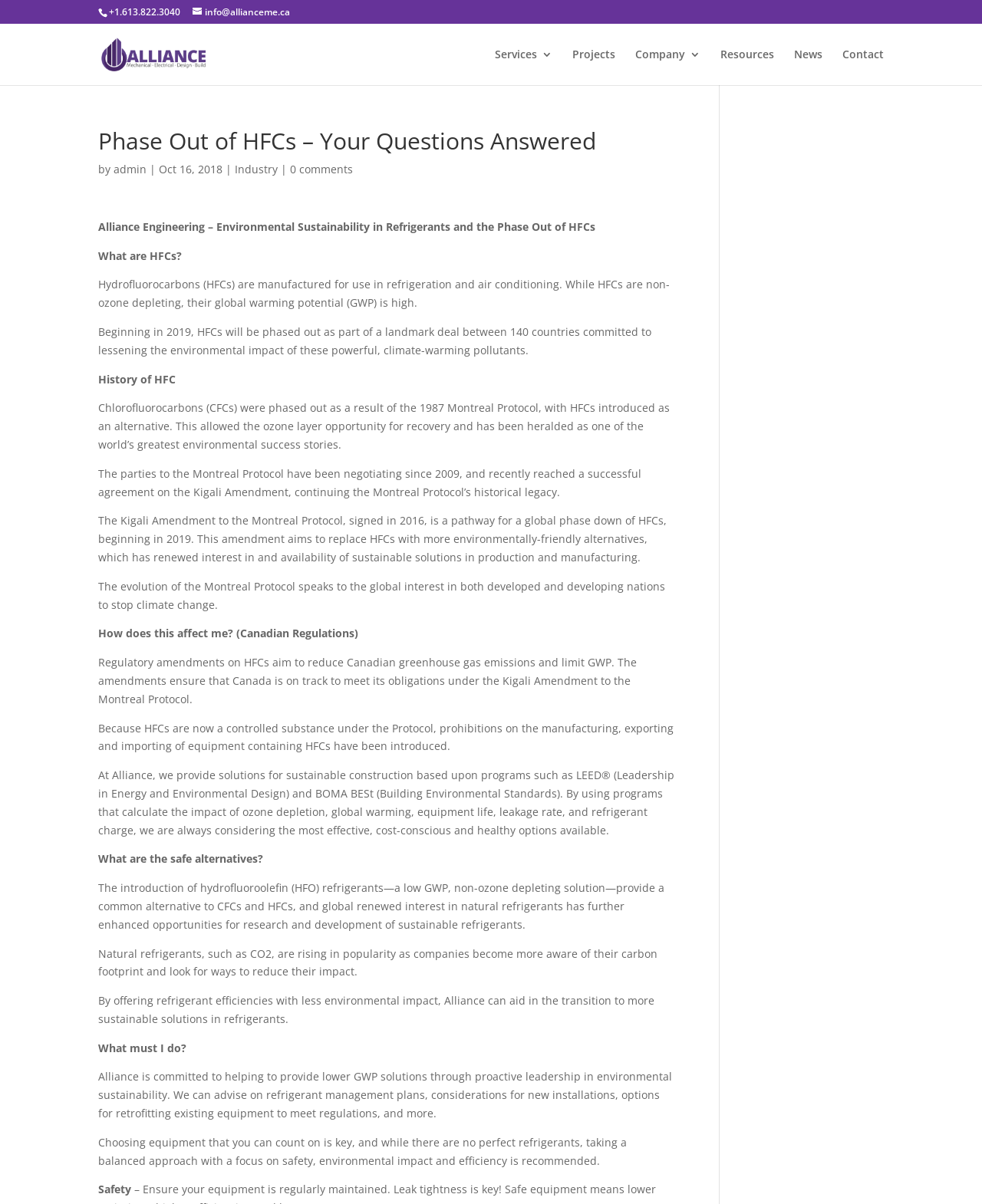Locate the bounding box coordinates of the region to be clicked to comply with the following instruction: "Call the company". The coordinates must be four float numbers between 0 and 1, in the form [left, top, right, bottom].

[0.111, 0.004, 0.184, 0.015]